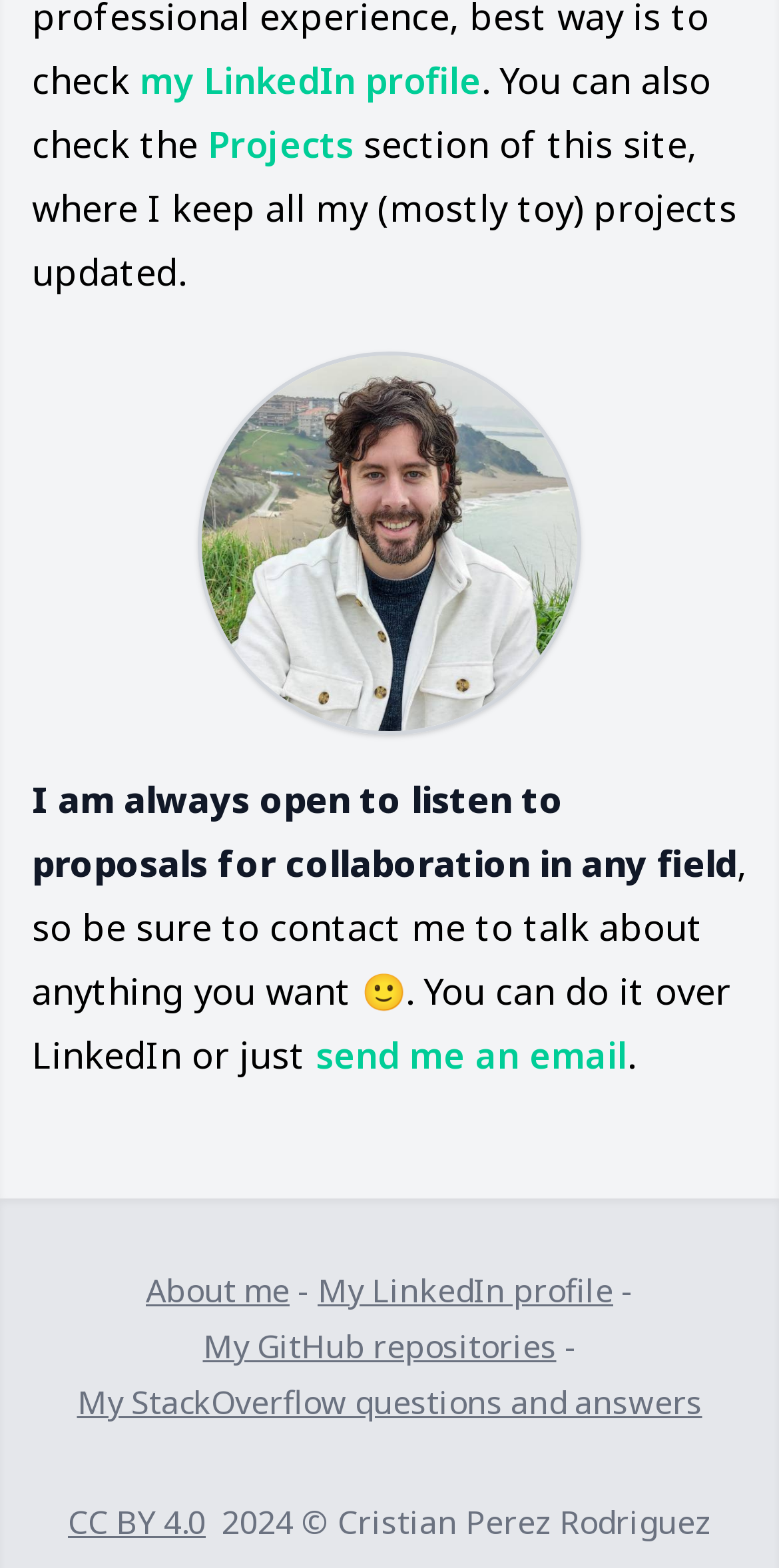Please find the bounding box coordinates for the clickable element needed to perform this instruction: "view my LinkedIn profile".

[0.179, 0.036, 0.618, 0.066]